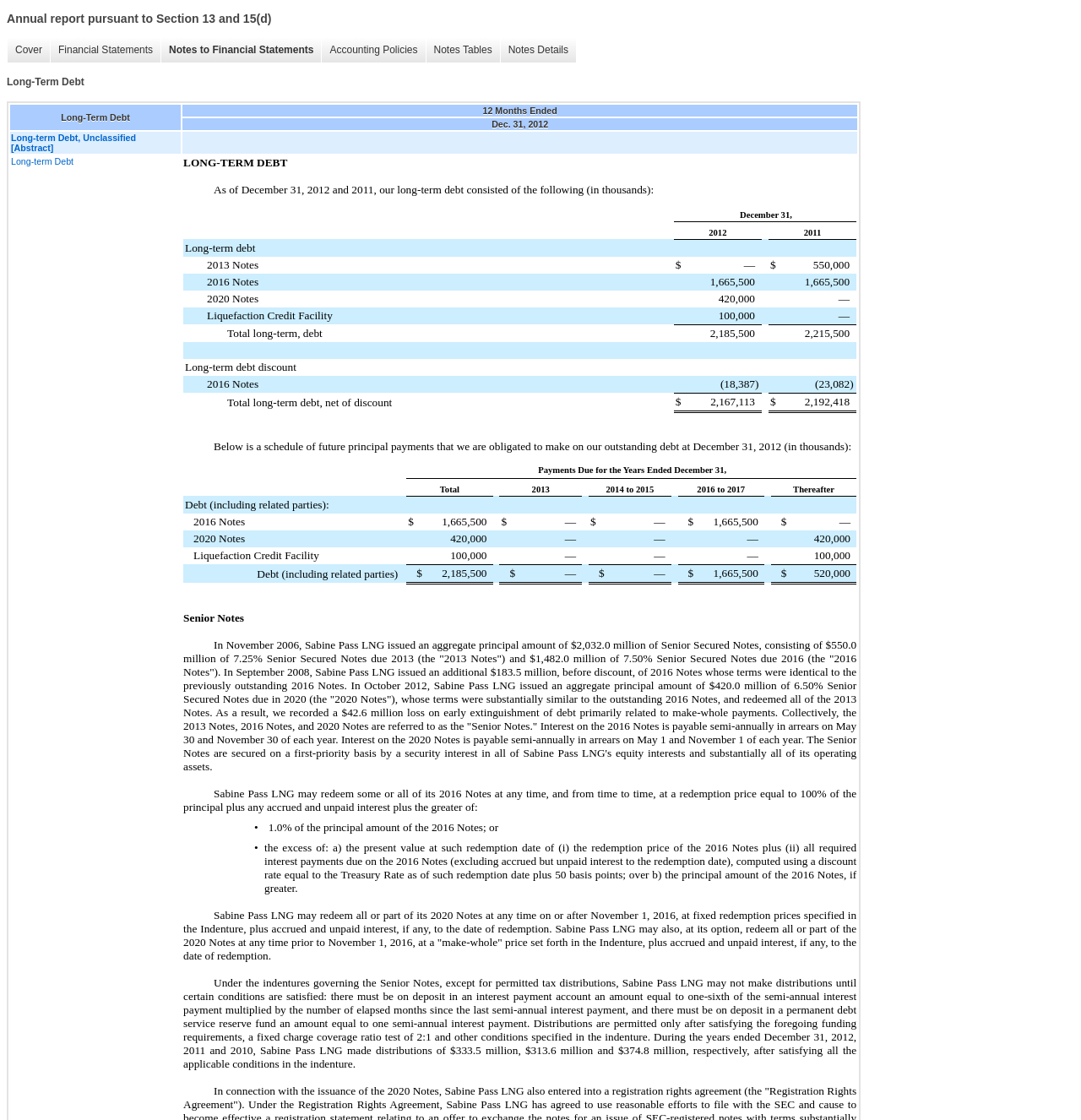Given the element description Cover, predict the bounding box coordinates for the UI element in the webpage screenshot. The format should be (top-left x, top-left y, bottom-right x, bottom-right y), and the values should be between 0 and 1.

[0.006, 0.033, 0.046, 0.056]